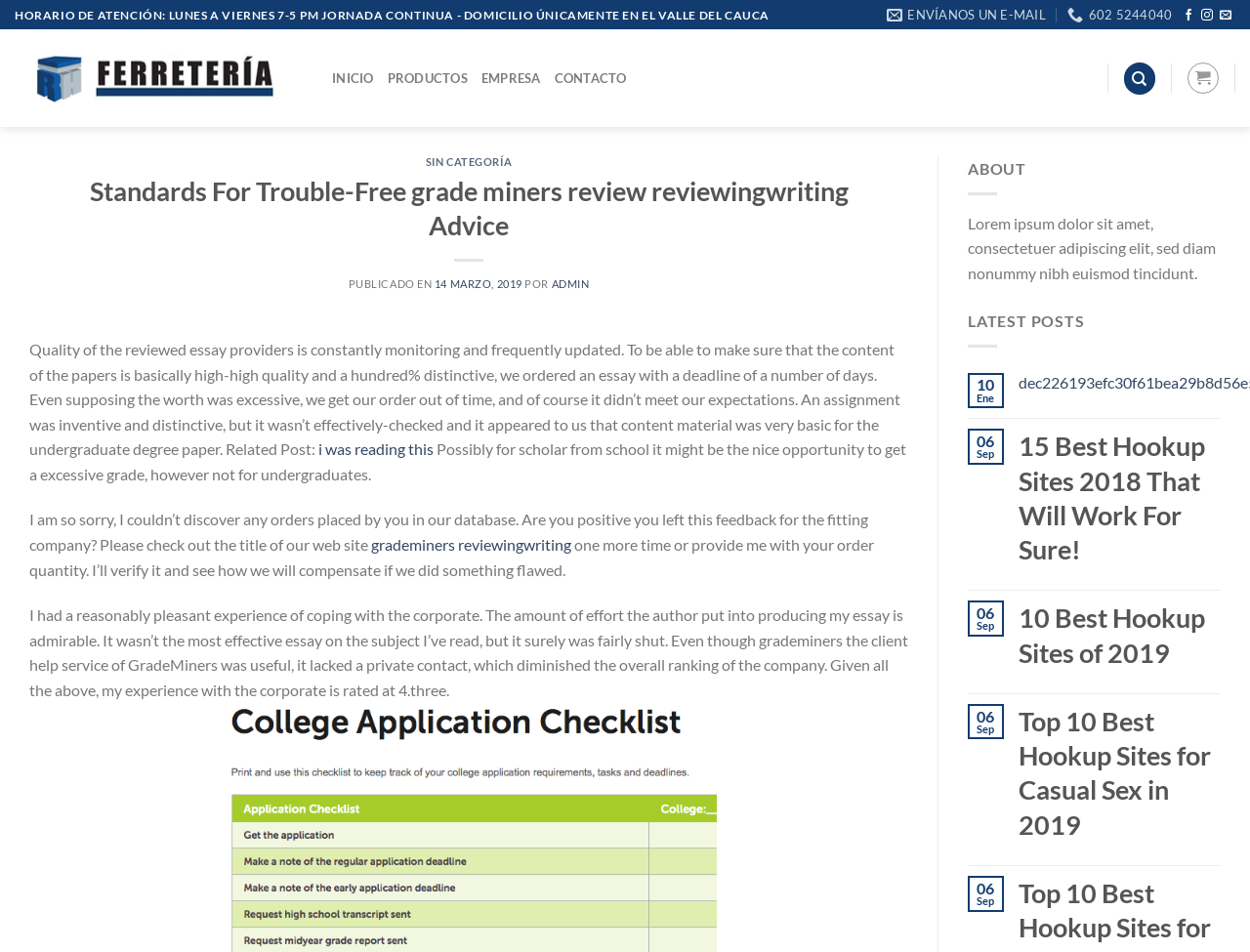Find the bounding box coordinates of the clickable region needed to perform the following instruction: "Click the 'PRODUCTOS' link". The coordinates should be provided as four float numbers between 0 and 1, i.e., [left, top, right, bottom].

[0.31, 0.064, 0.374, 0.101]